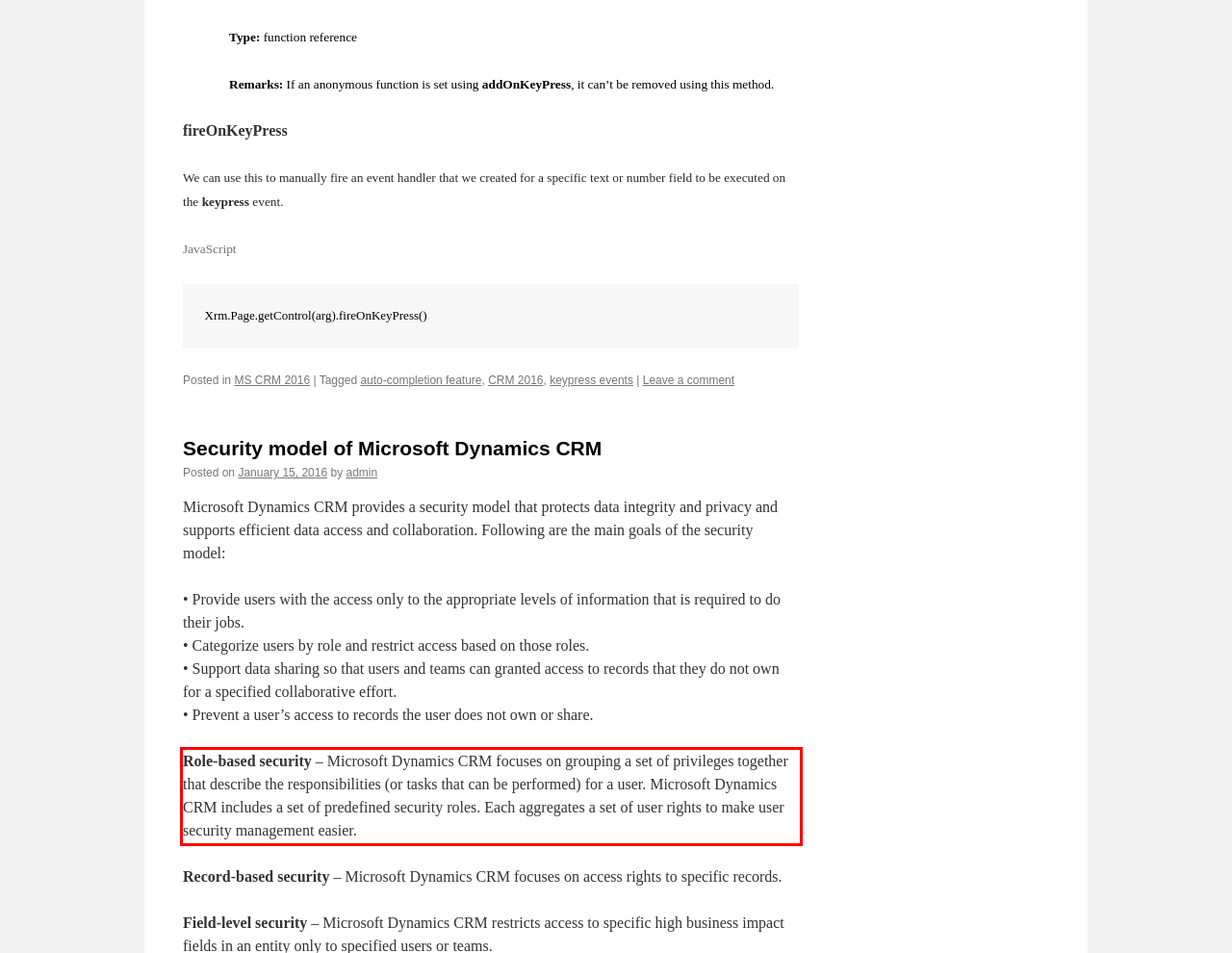Please recognize and transcribe the text located inside the red bounding box in the webpage image.

Role-based security – Microsoft Dynamics CRM focuses on grouping a set of privileges together that describe the responsibilities (or tasks that can be performed) for a user. Microsoft Dynamics CRM includes a set of predefined security roles. Each aggregates a set of user rights to make user security management easier.